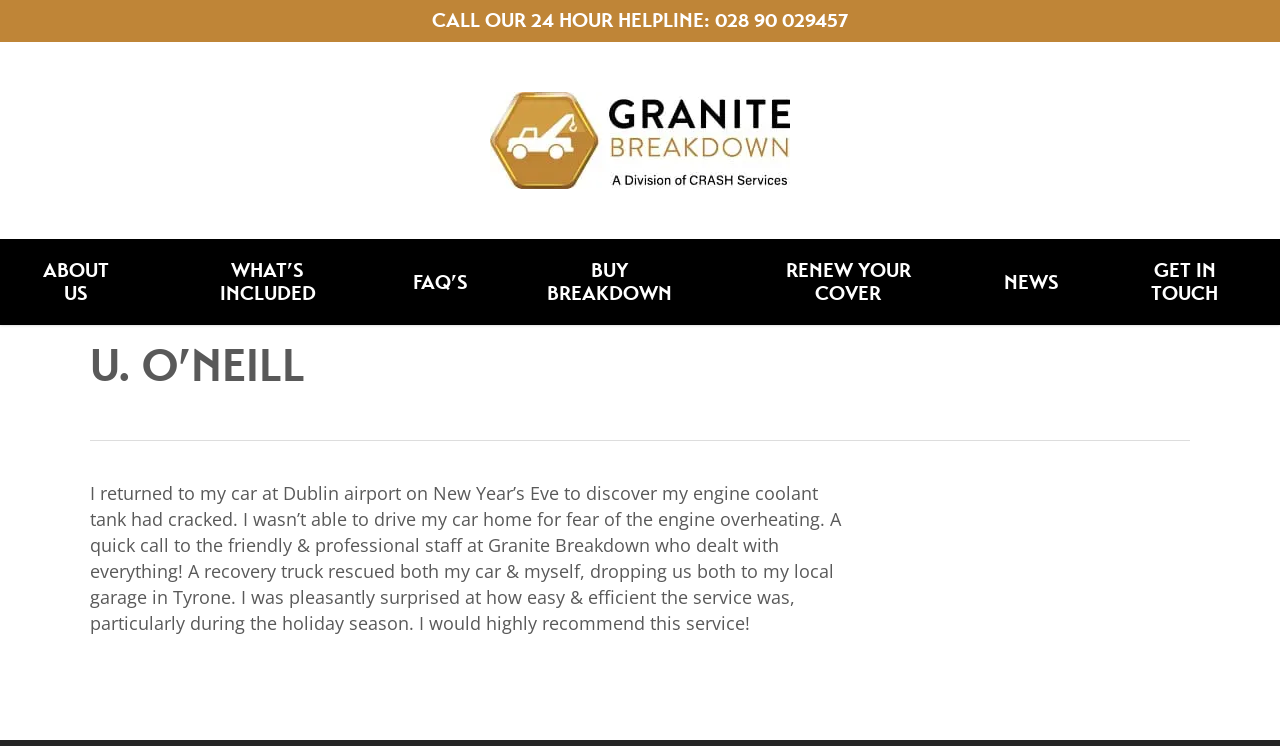What is the name of the company?
Please use the visual content to give a single word or phrase answer.

Granite Breakdown